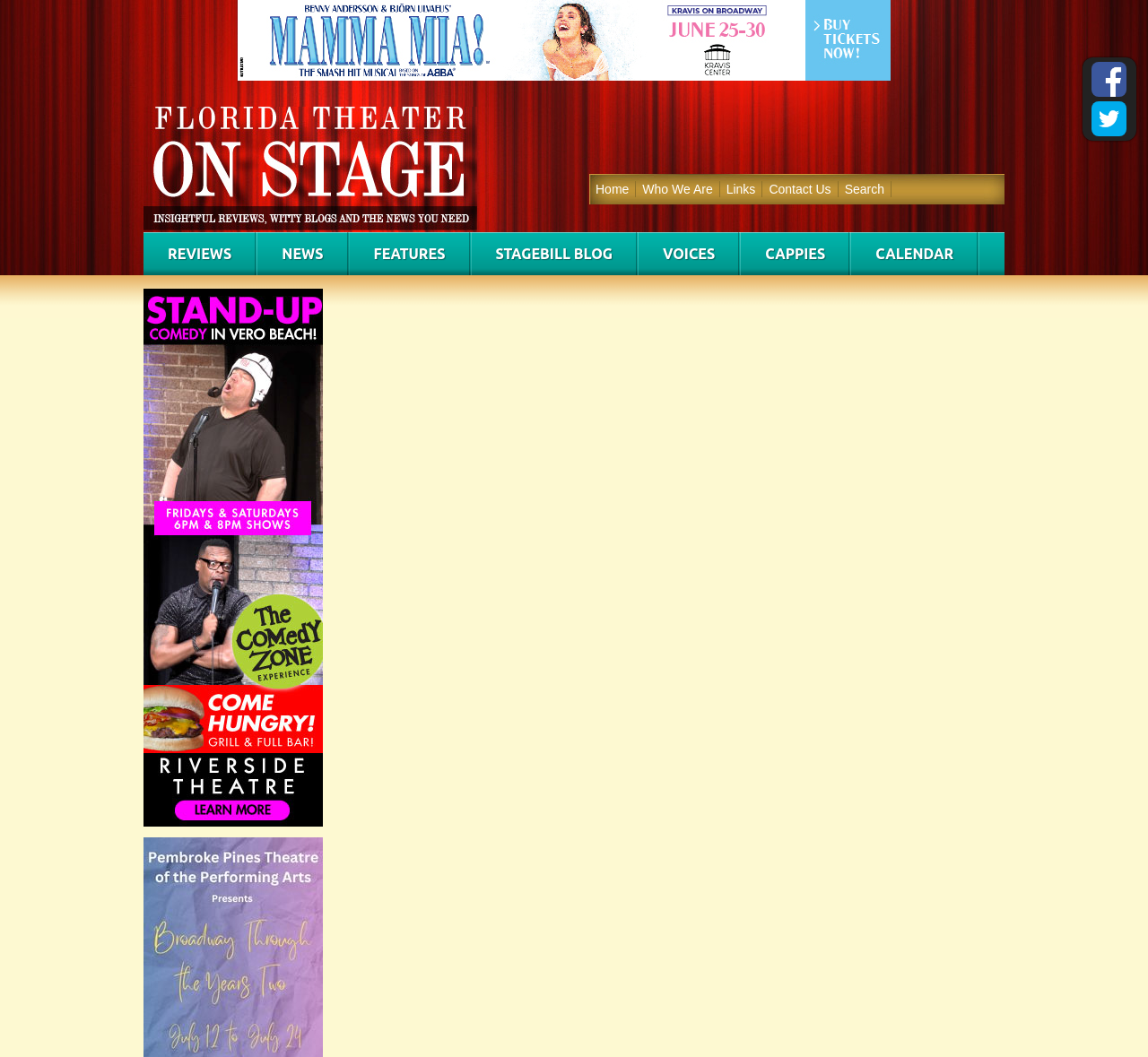Please identify the bounding box coordinates for the region that you need to click to follow this instruction: "Click on Home".

[0.513, 0.171, 0.554, 0.187]